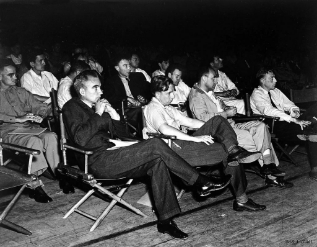Please look at the image and answer the question with a detailed explanation: What is the attire of the scientists in the image?

The caption states that the group of notable male scientists are dressed in formal and semi-formal attire, which suggests that they are wearing a mix of formal and casual clothing.